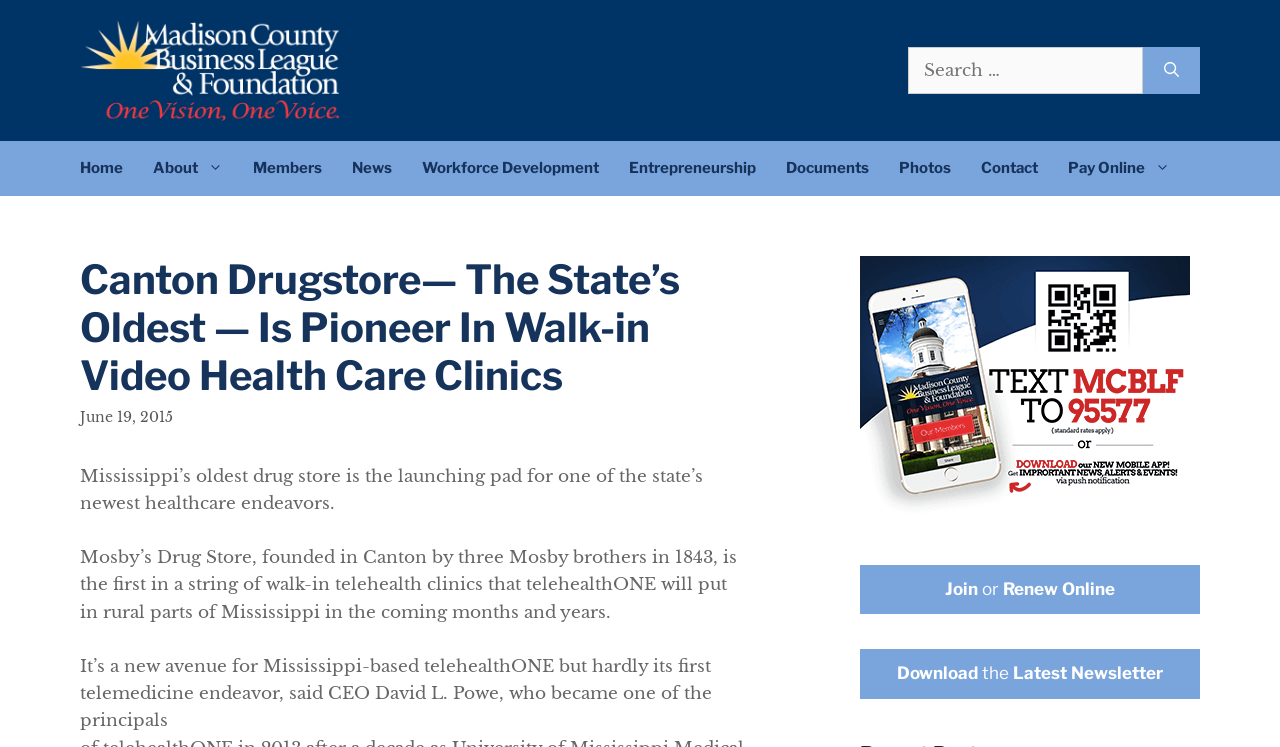Determine the bounding box coordinates of the region I should click to achieve the following instruction: "Go to Home page". Ensure the bounding box coordinates are four float numbers between 0 and 1, i.e., [left, top, right, bottom].

[0.051, 0.188, 0.108, 0.262]